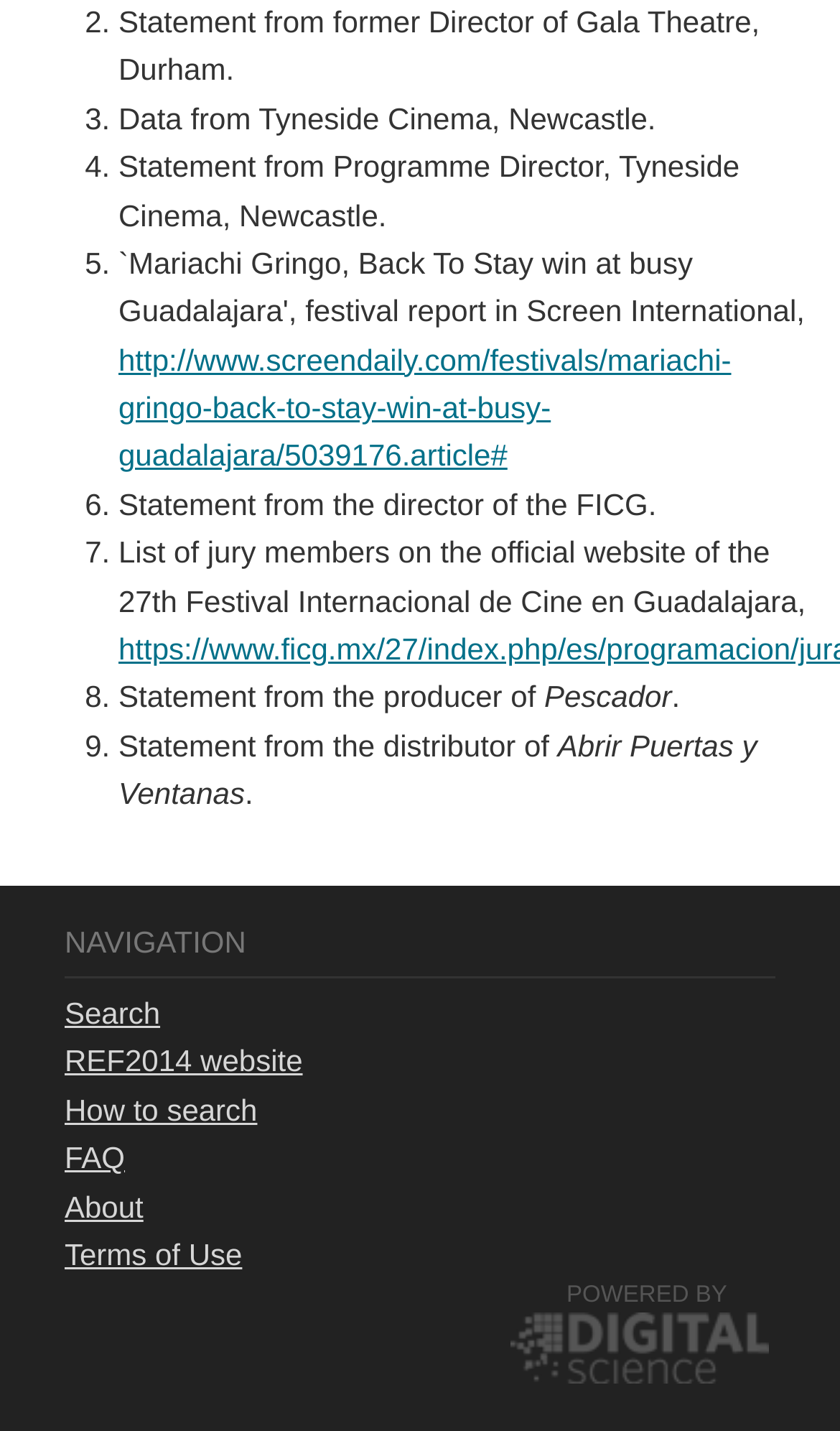What is the title of the navigation section? Examine the screenshot and reply using just one word or a brief phrase.

NAVIGATION